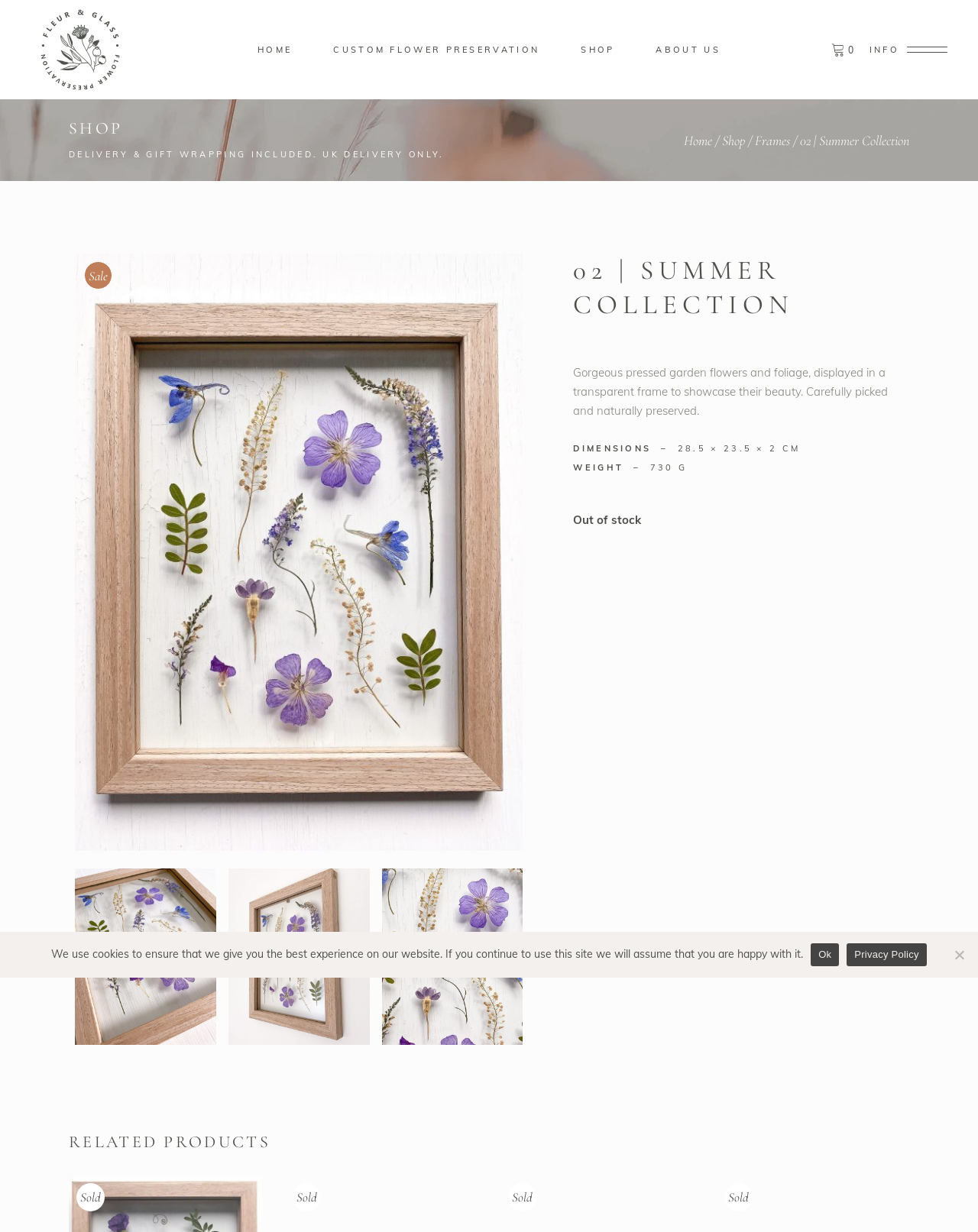Please determine the bounding box coordinates of the element's region to click in order to carry out the following instruction: "View SHOP page". The coordinates should be four float numbers between 0 and 1, i.e., [left, top, right, bottom].

[0.573, 0.033, 0.65, 0.047]